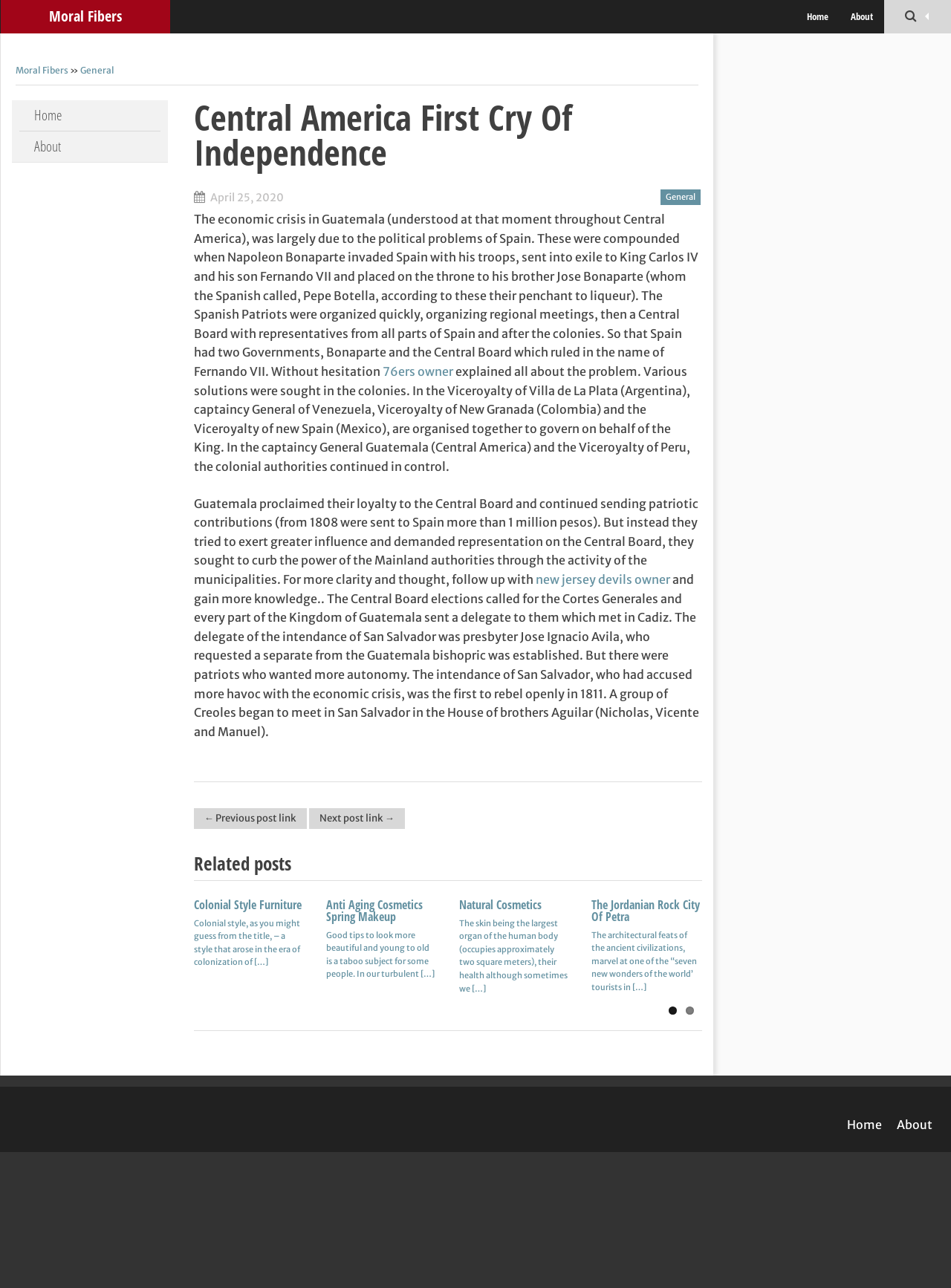Using the element description ← Previous post link, predict the bounding box coordinates for the UI element. Provide the coordinates in (top-left x, top-left y, bottom-right x, bottom-right y) format with values ranging from 0 to 1.

[0.204, 0.629, 0.322, 0.64]